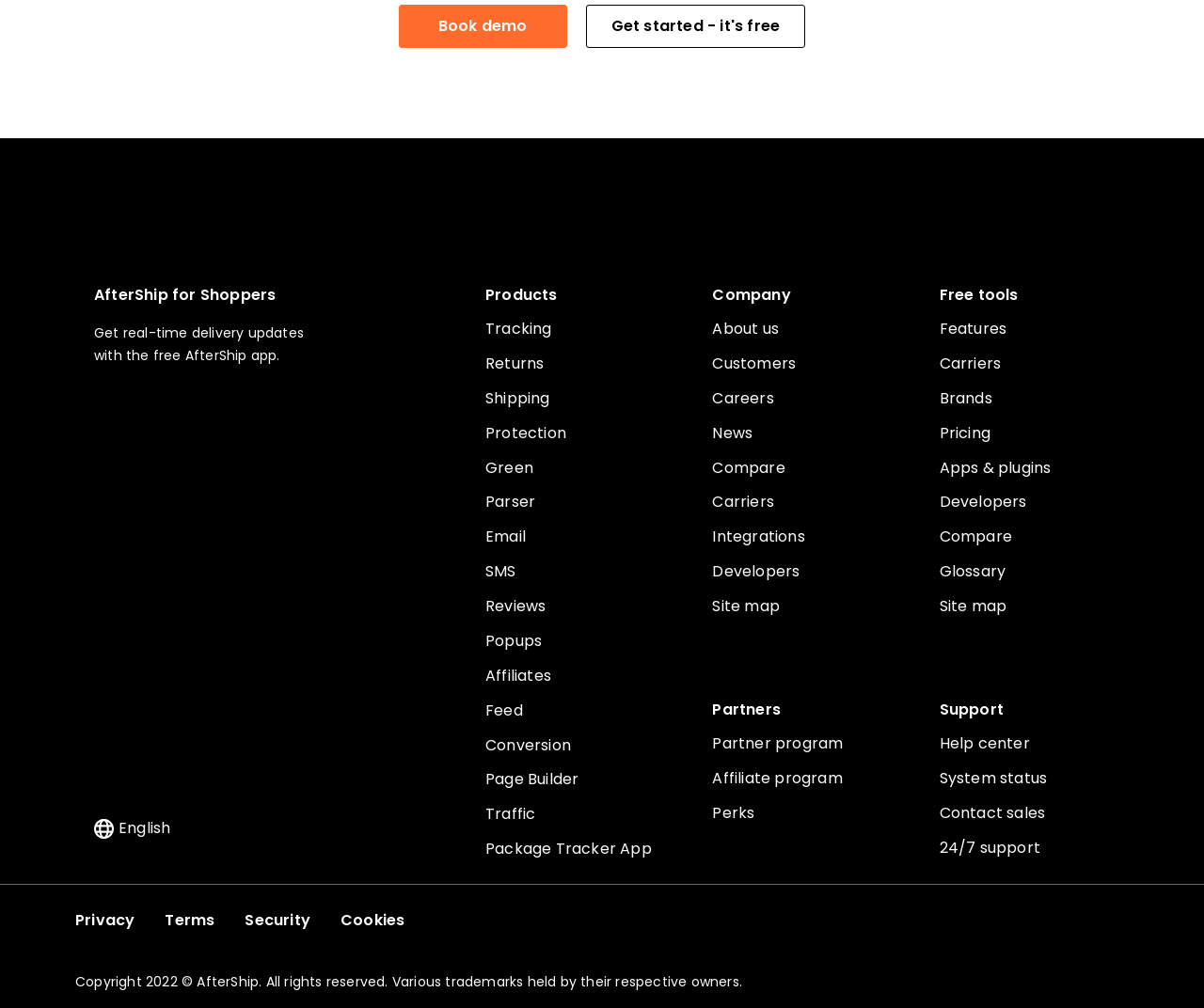Reply to the question with a single word or phrase:
What are the categories of products or services offered?

Tracking, Returns, Shipping, etc.